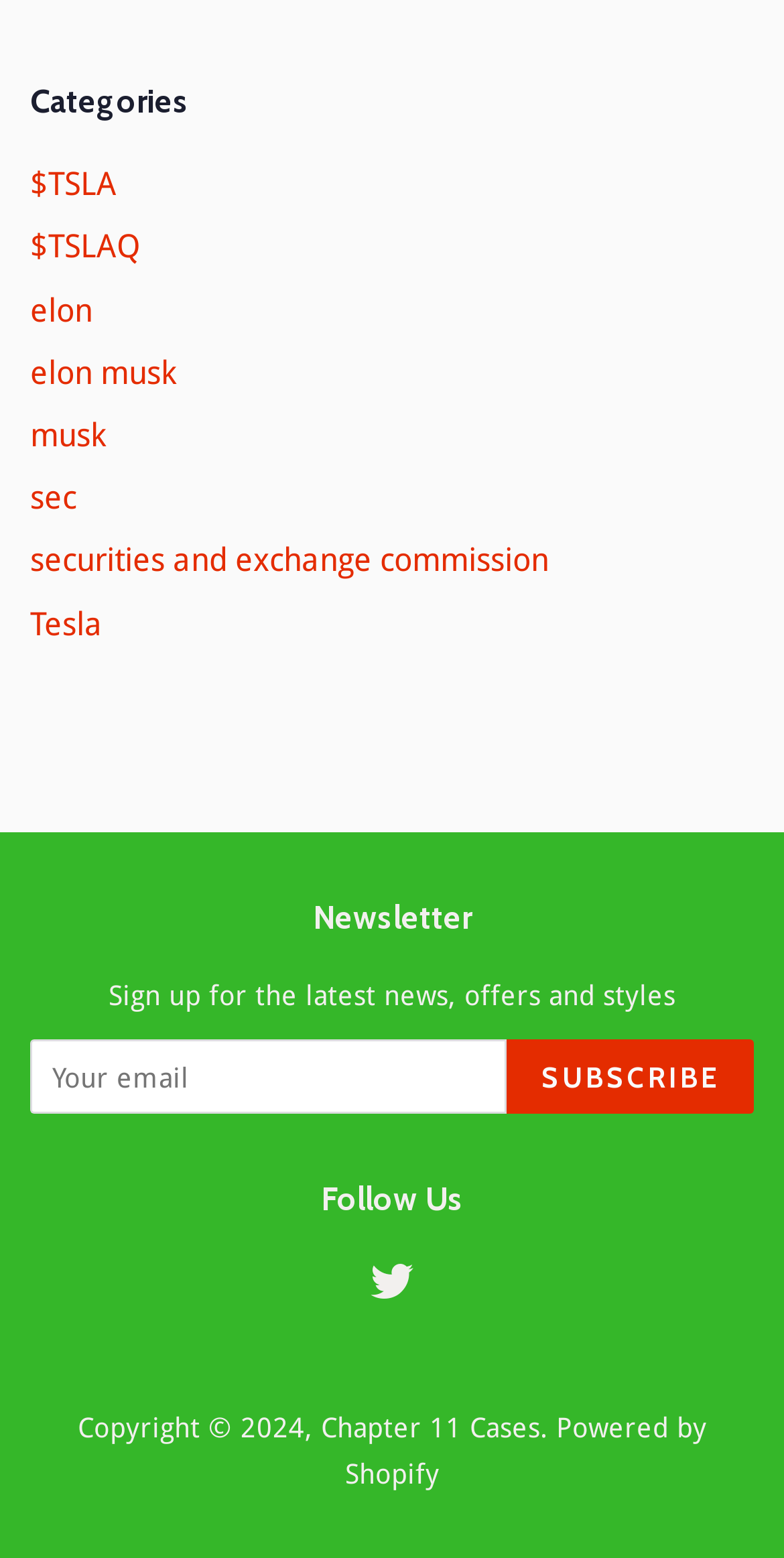Determine the bounding box coordinates for the UI element described. Format the coordinates as (top-left x, top-left y, bottom-right x, bottom-right y) and ensure all values are between 0 and 1. Element description: Powered by Shopify

[0.44, 0.906, 0.901, 0.956]